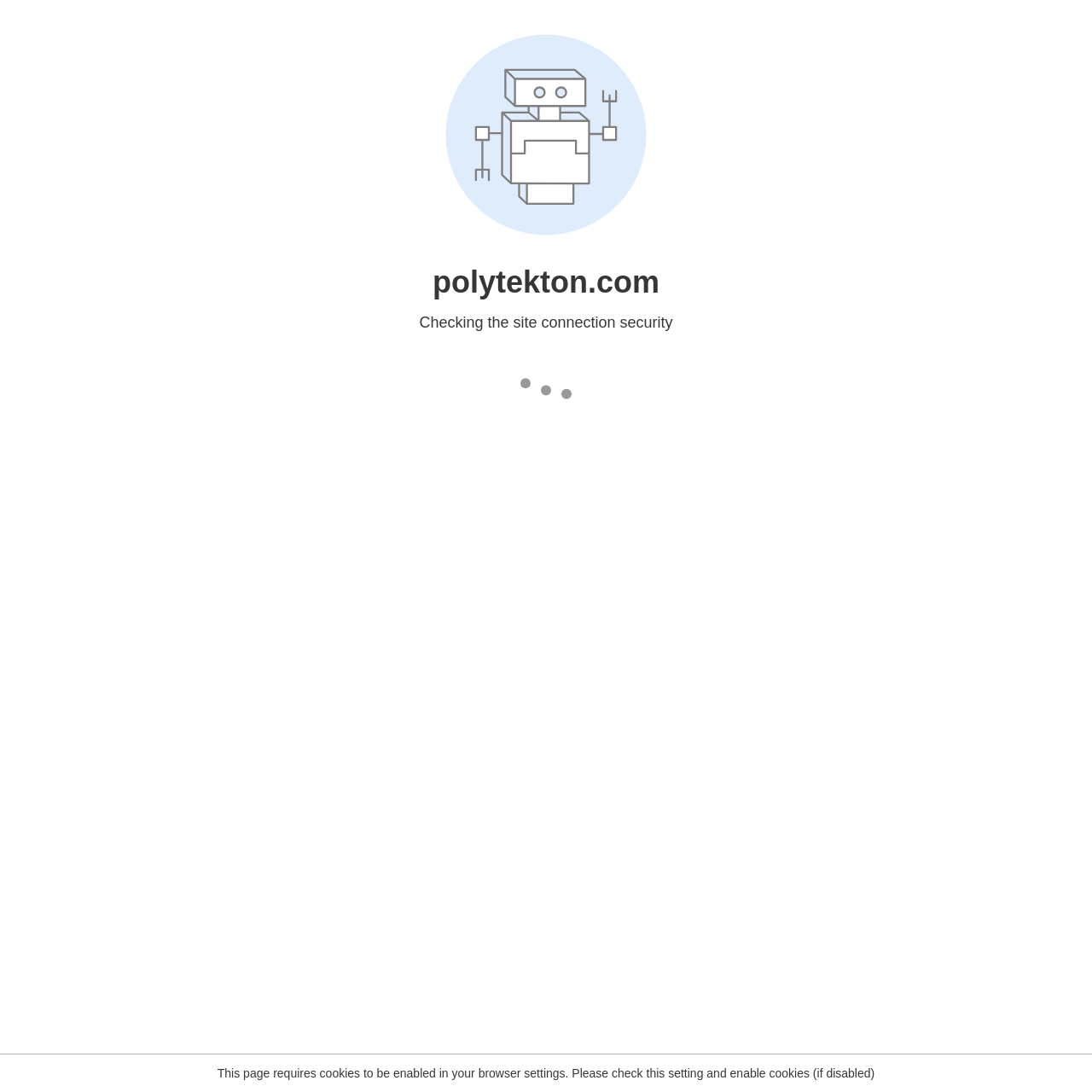Answer the following inquiry with a single word or phrase:
What is the type of project?

Contract